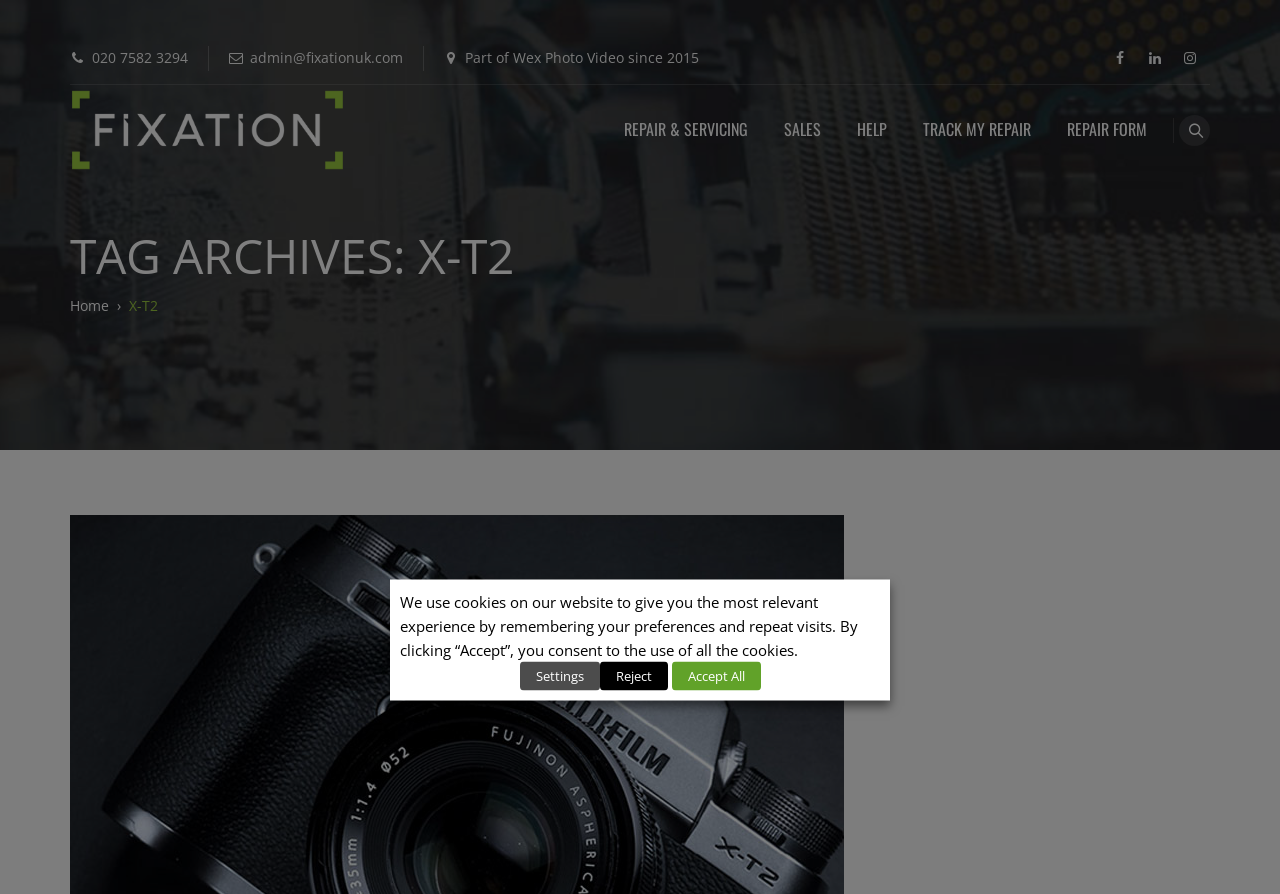What is the phone number on the top?
Based on the image, answer the question with as much detail as possible.

I found the phone number by looking at the top section of the webpage, where there are three static text elements. The first one contains the phone number '020 7582 3294'.